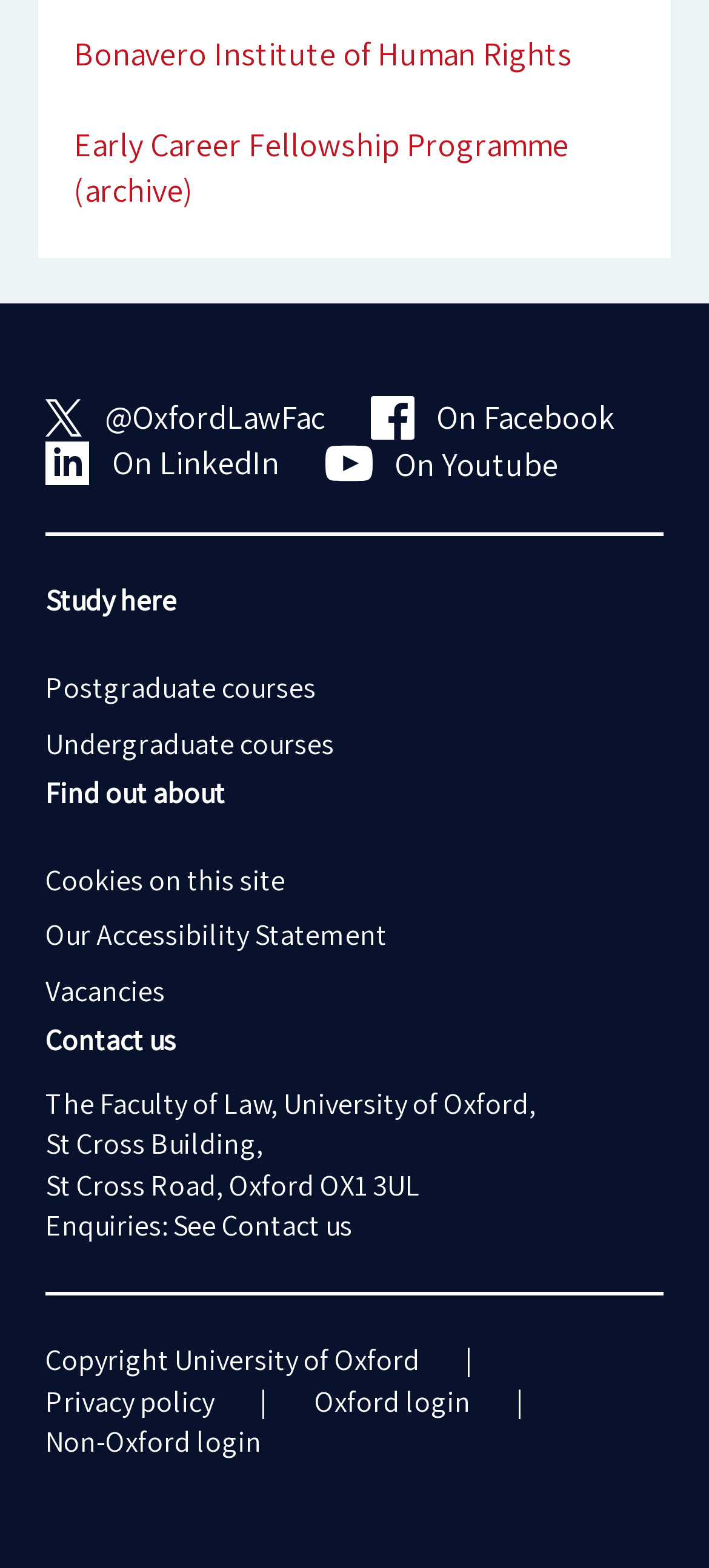What is the address of the Faculty of Law?
Please provide a single word or phrase answer based on the image.

St Cross Building, St Cross Road, Oxford OX1 3UL